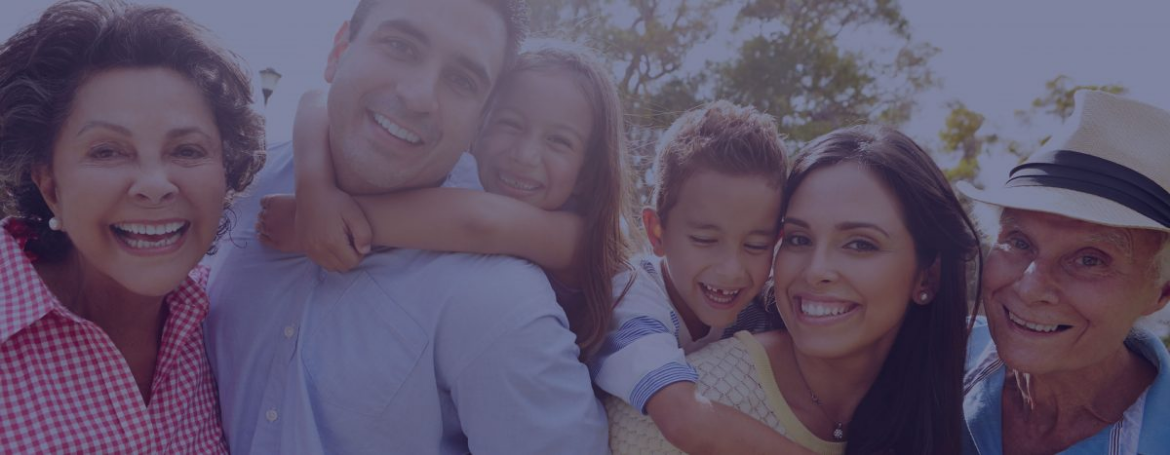Could you please study the image and provide a detailed answer to the question:
What is the atmosphere of the gathering?

The atmosphere of the gathering is described as lively, which is enhanced by the sunny day suggested by the backdrop. The joyful expressions and playful actions of the family members also contribute to the lively atmosphere.